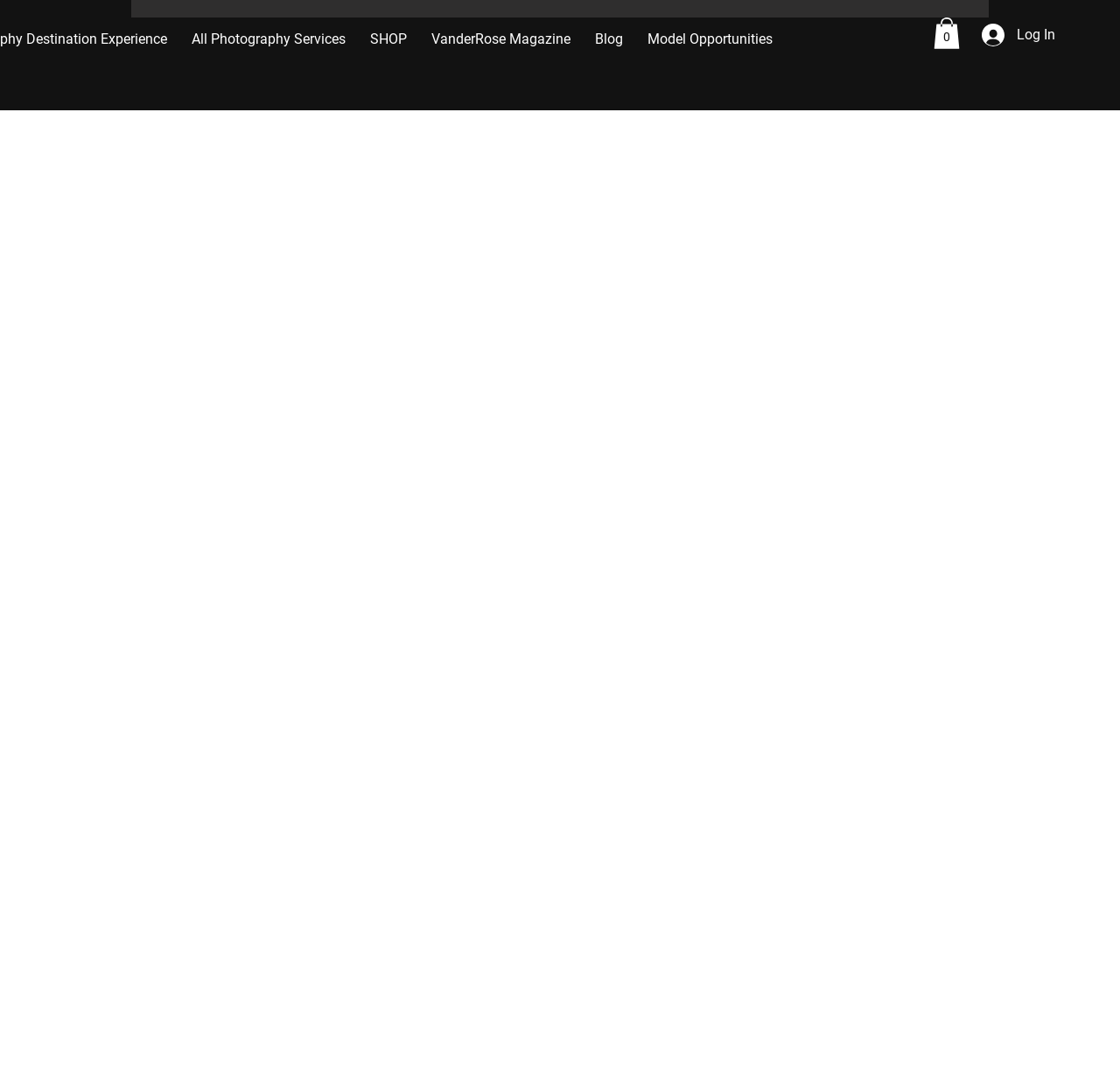Use a single word or phrase to answer this question: 
What type of services are offered by the website?

Photography services